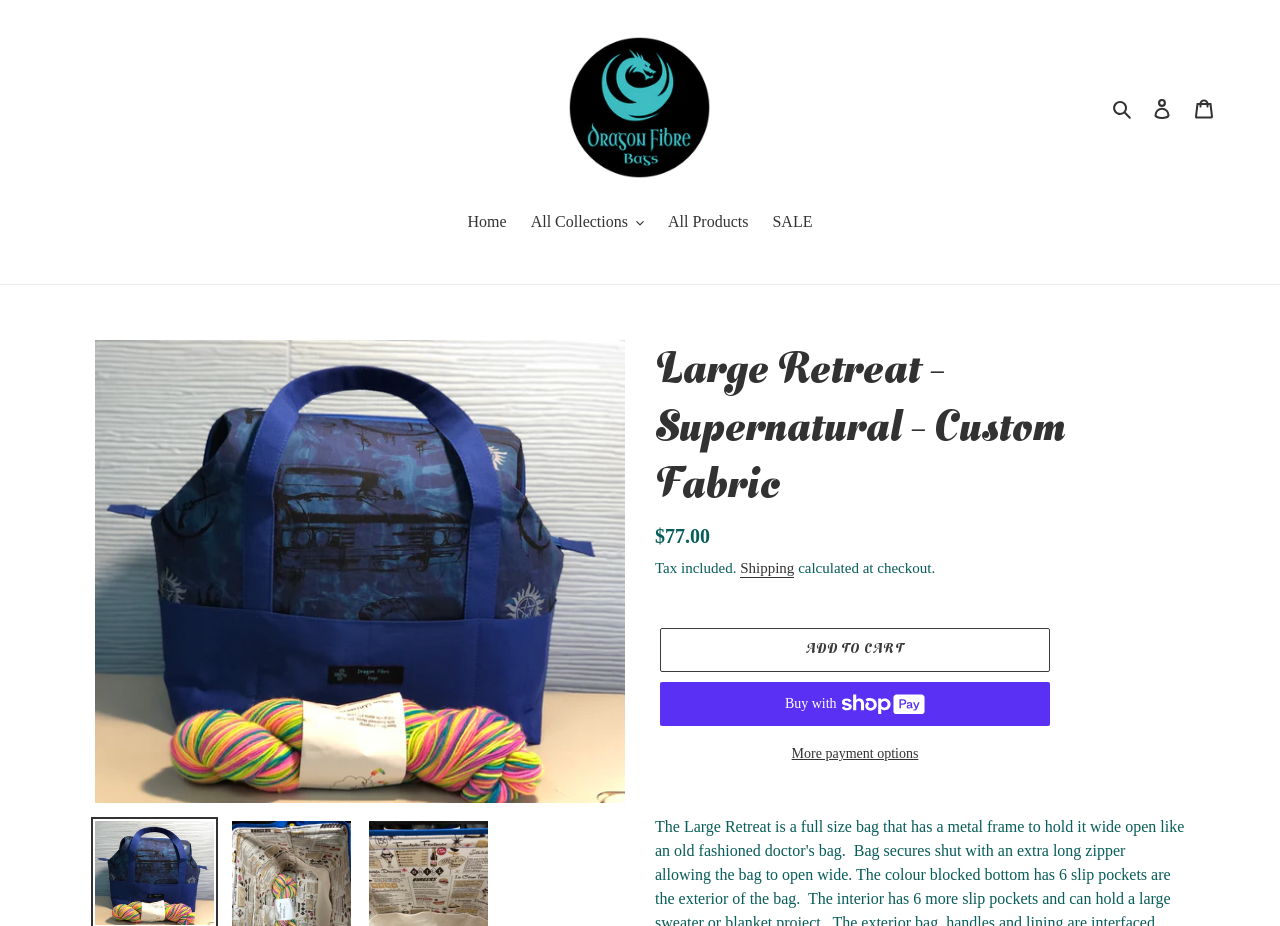Find the bounding box coordinates of the clickable area that will achieve the following instruction: "Search for products".

[0.864, 0.102, 0.891, 0.13]